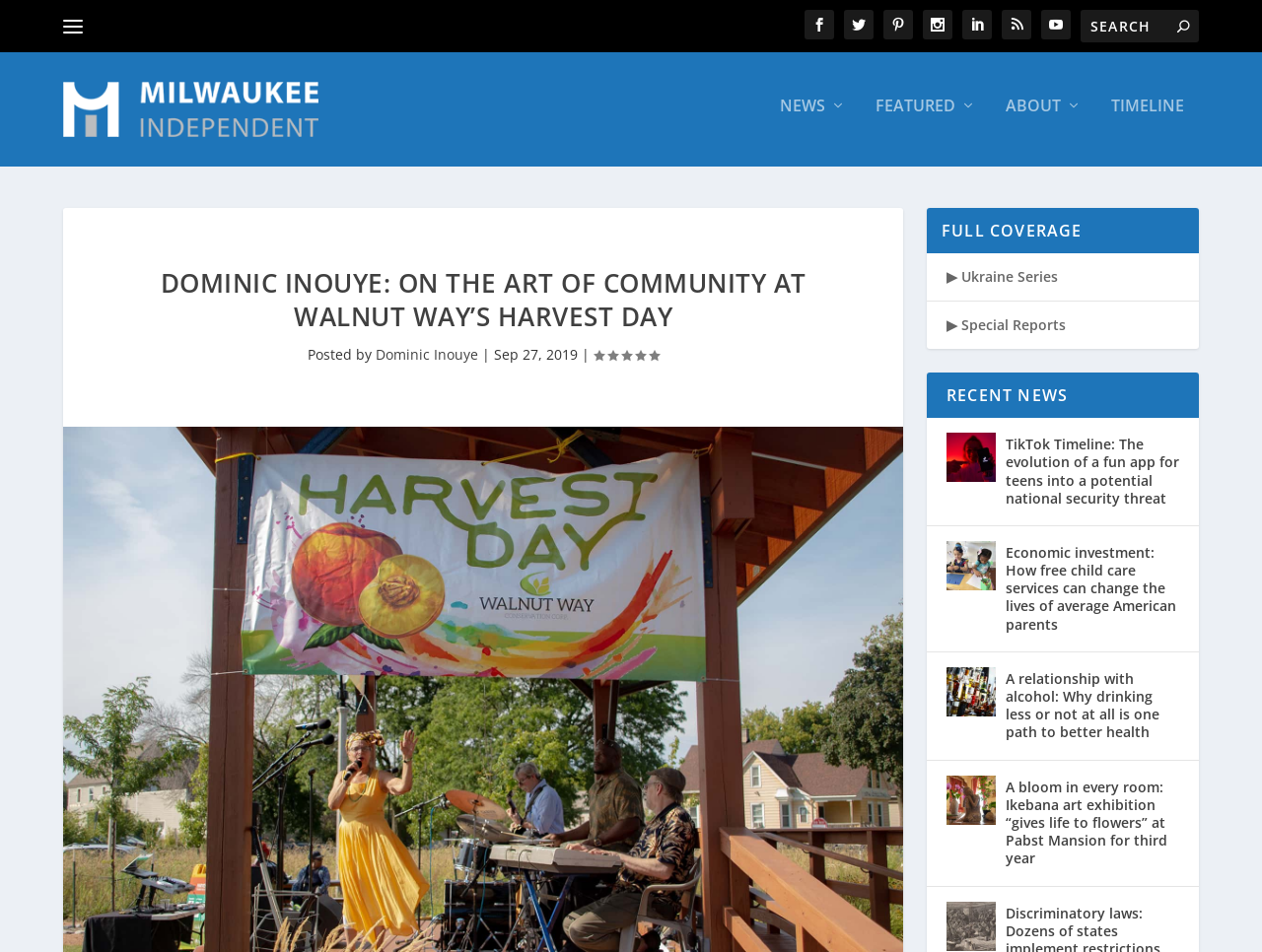What is the primary heading on this webpage?

DOMINIC INOUYE: ON THE ART OF COMMUNITY AT WALNUT WAY’S HARVEST DAY